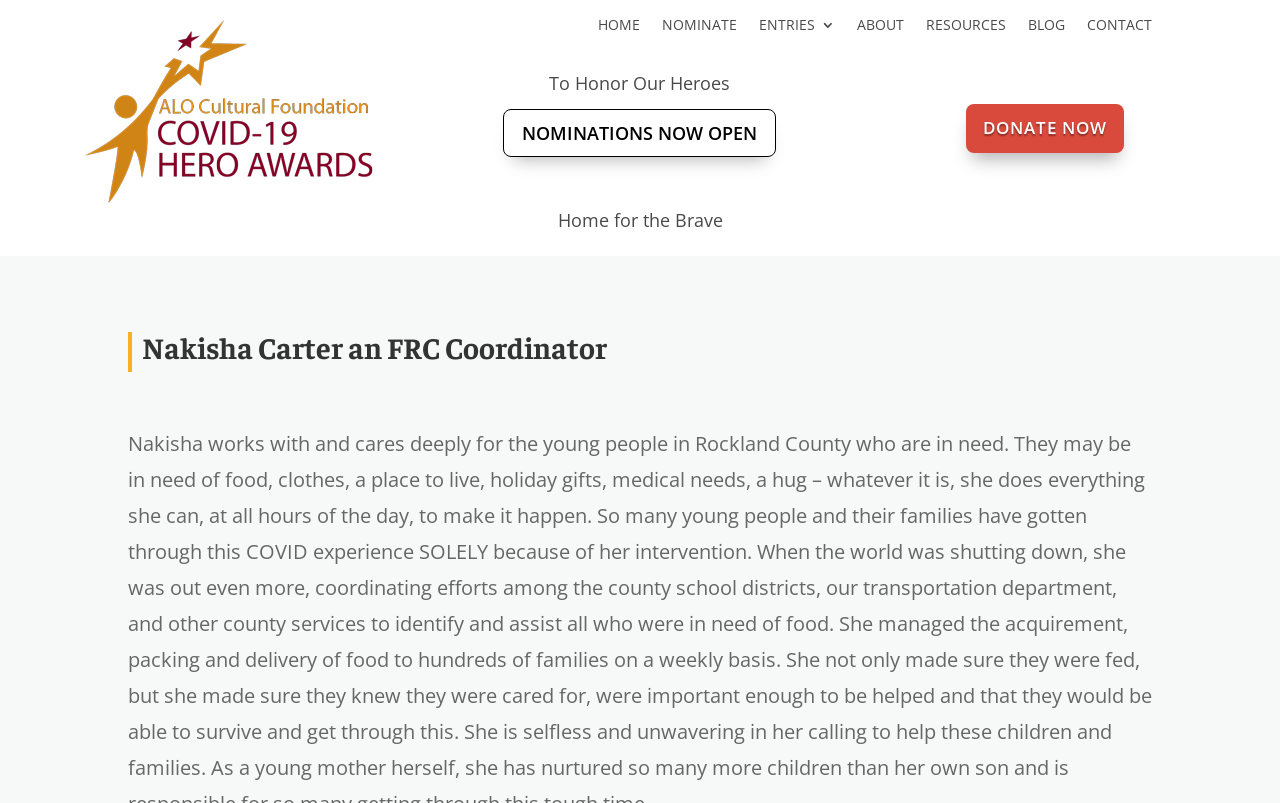Select the bounding box coordinates of the element I need to click to carry out the following instruction: "nominate a hero".

[0.517, 0.022, 0.576, 0.05]